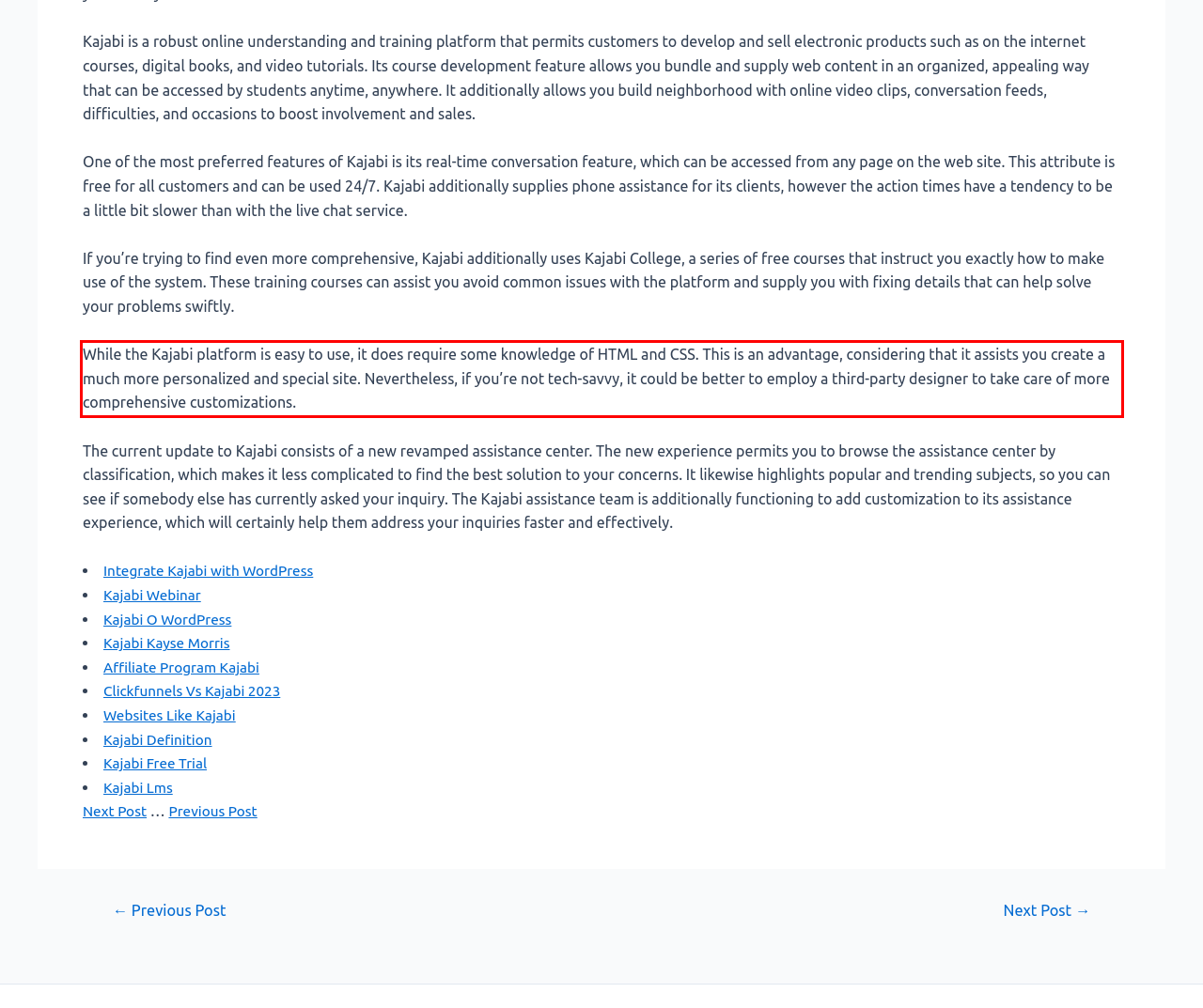You are given a screenshot showing a webpage with a red bounding box. Perform OCR to capture the text within the red bounding box.

While the Kajabi platform is easy to use, it does require some knowledge of HTML and CSS. This is an advantage, considering that it assists you create a much more personalized and special site. Nevertheless, if you’re not tech-savvy, it could be better to employ a third-party designer to take care of more comprehensive customizations.